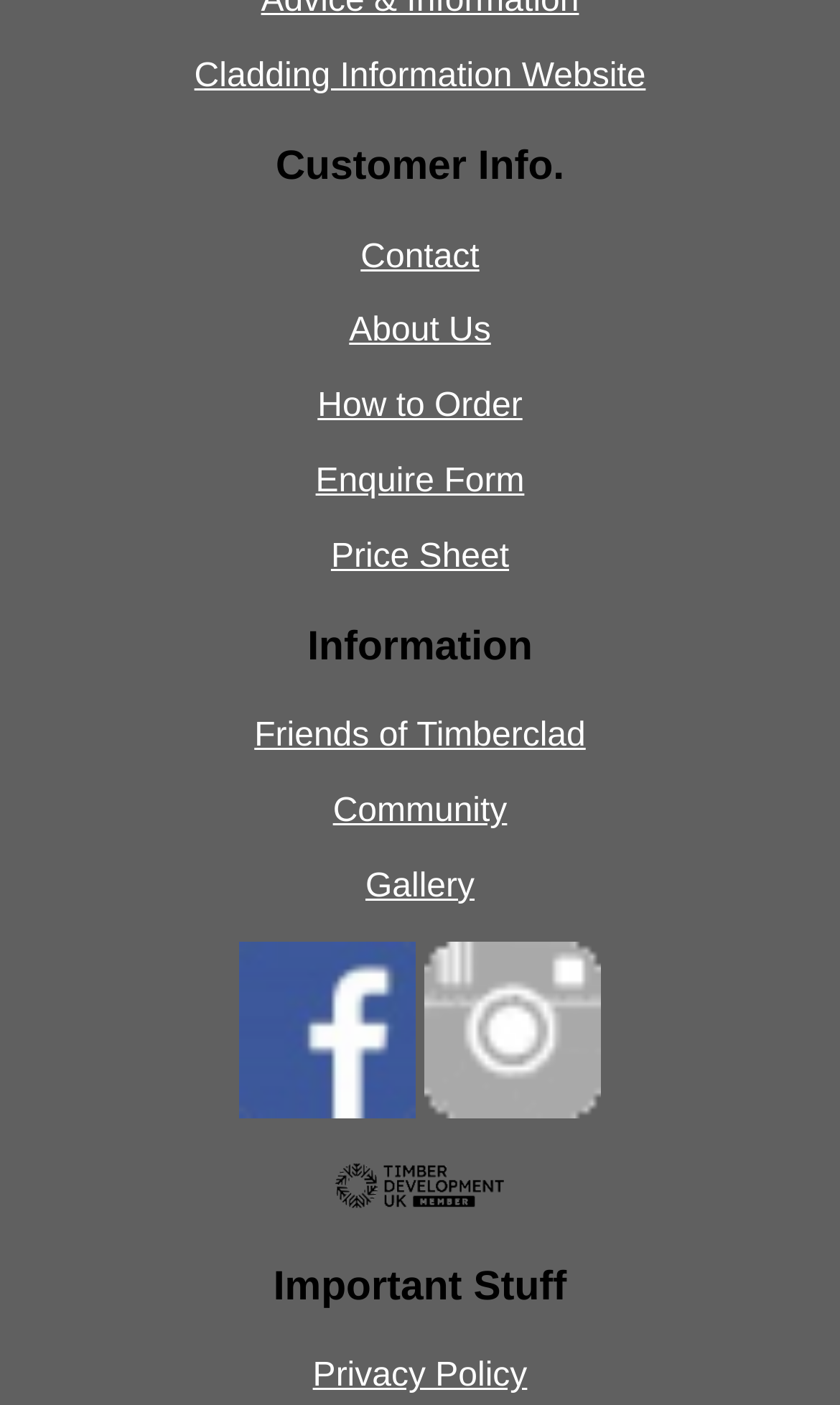Please answer the following question using a single word or phrase: 
What is the first link on the webpage?

Cladding Information Website